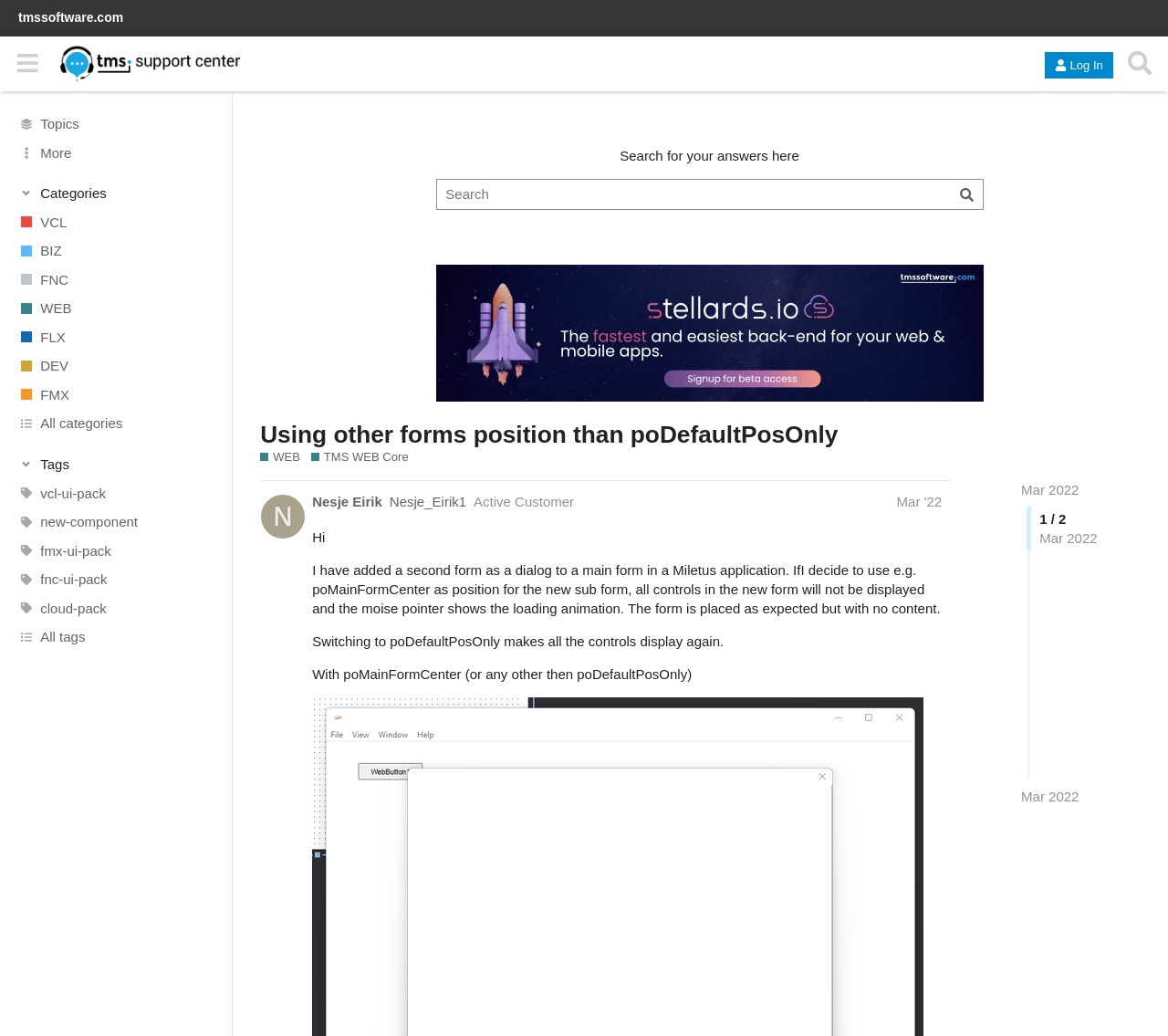What is the name of the support center?
Look at the image and answer the question with a single word or phrase.

TMS Support Center